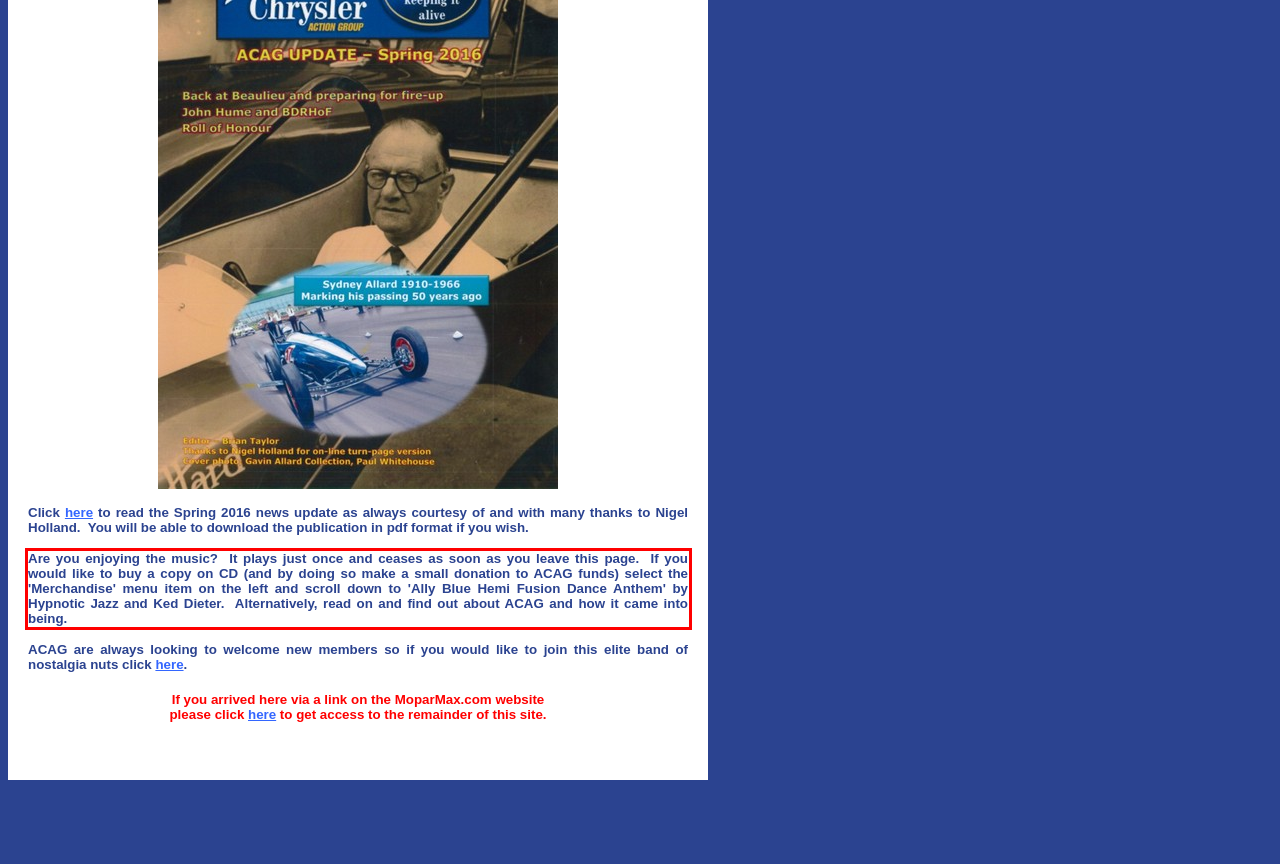Identify the red bounding box in the webpage screenshot and perform OCR to generate the text content enclosed.

Are you enjoying the music? It plays just once and ceases as soon as you leave this page. If you would like to buy a copy on CD (and by doing so make a small donation to ACAG funds) select the 'Merchandise' menu item on the left and scroll down to 'Ally Blue Hemi Fusion Dance Anthem' by Hypnotic Jazz and Ked Dieter. Alternatively, read on and find out about ACAG and how it came into being.